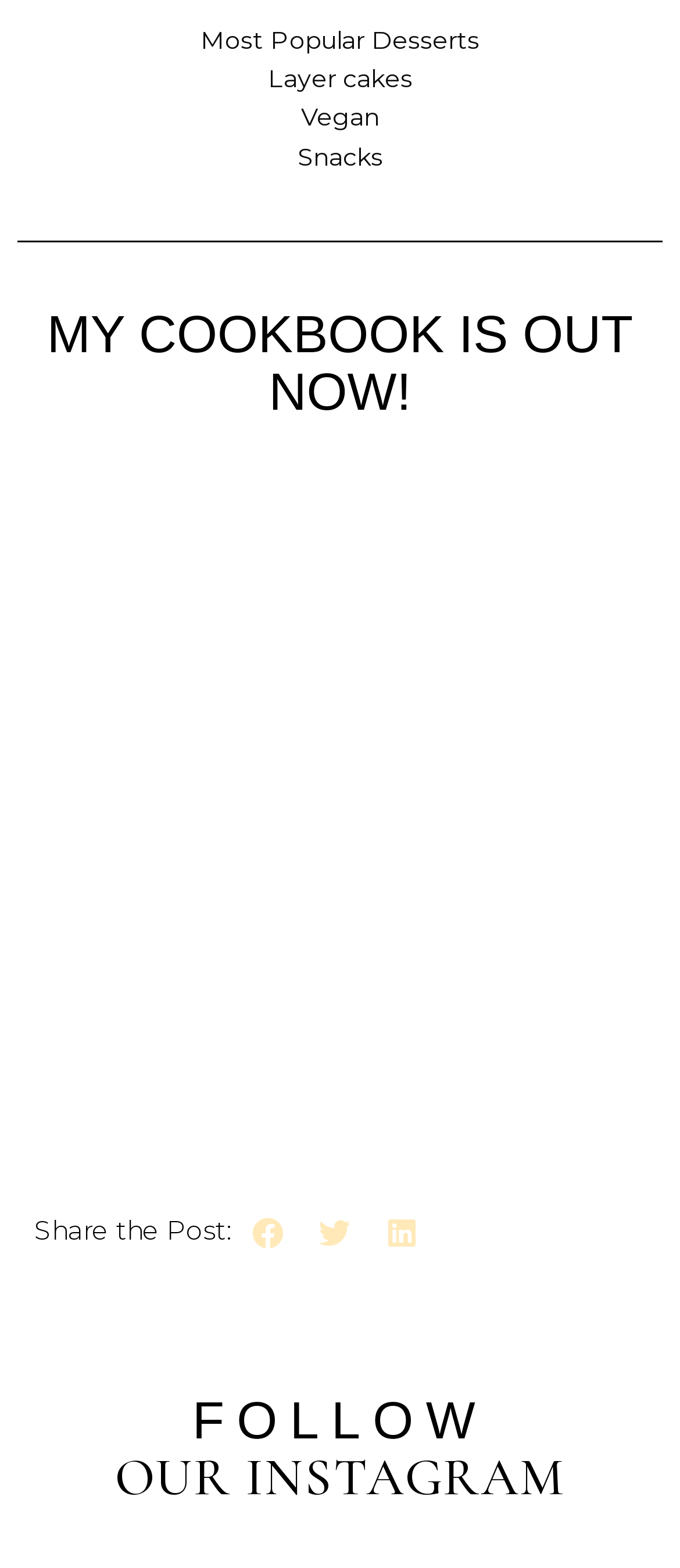Determine the bounding box coordinates for the area you should click to complete the following instruction: "Order the cookbook now".

[0.026, 0.294, 0.974, 0.658]